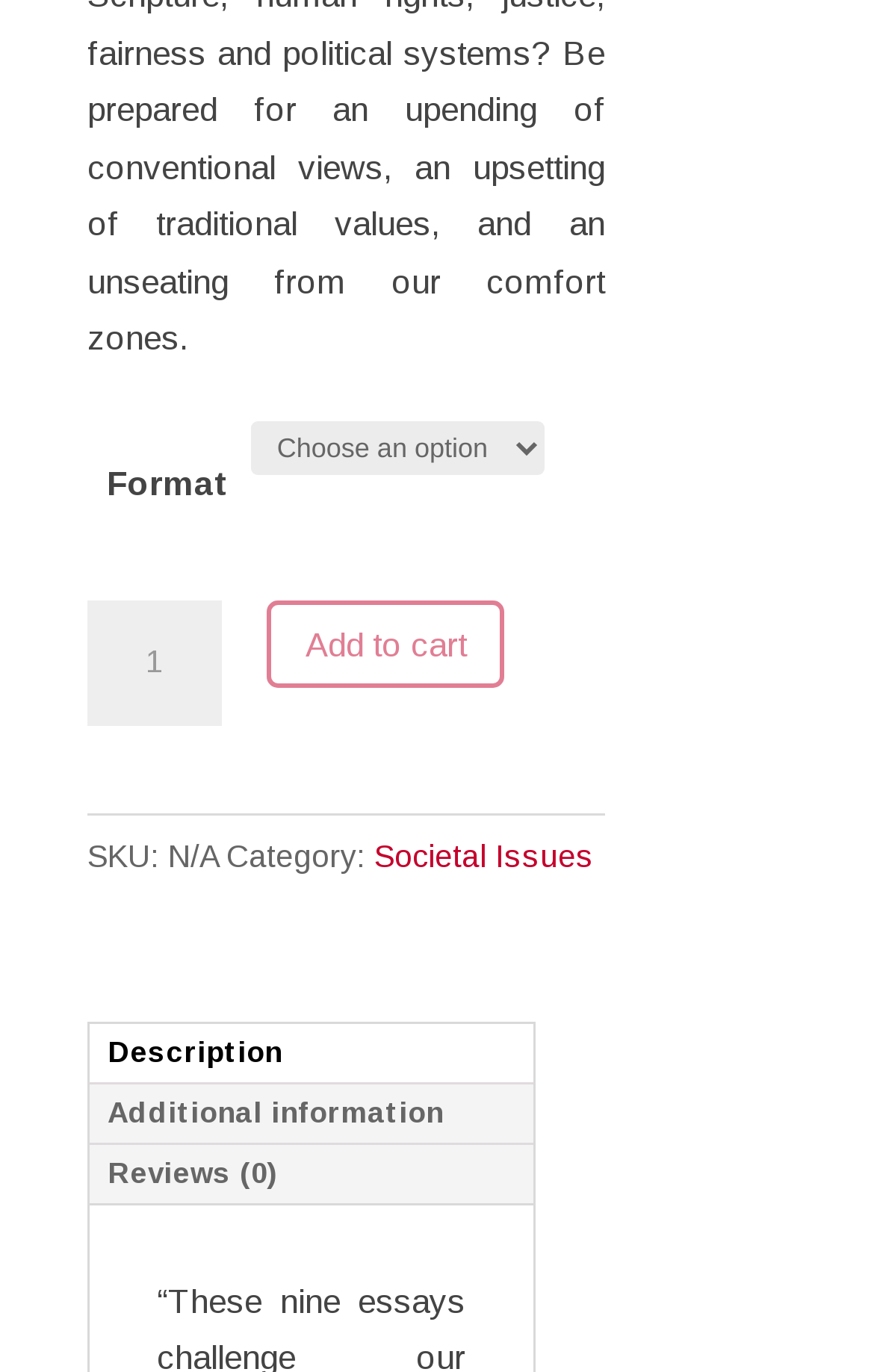Respond to the following question with a brief word or phrase:
What is the category of the product?

Societal Issues